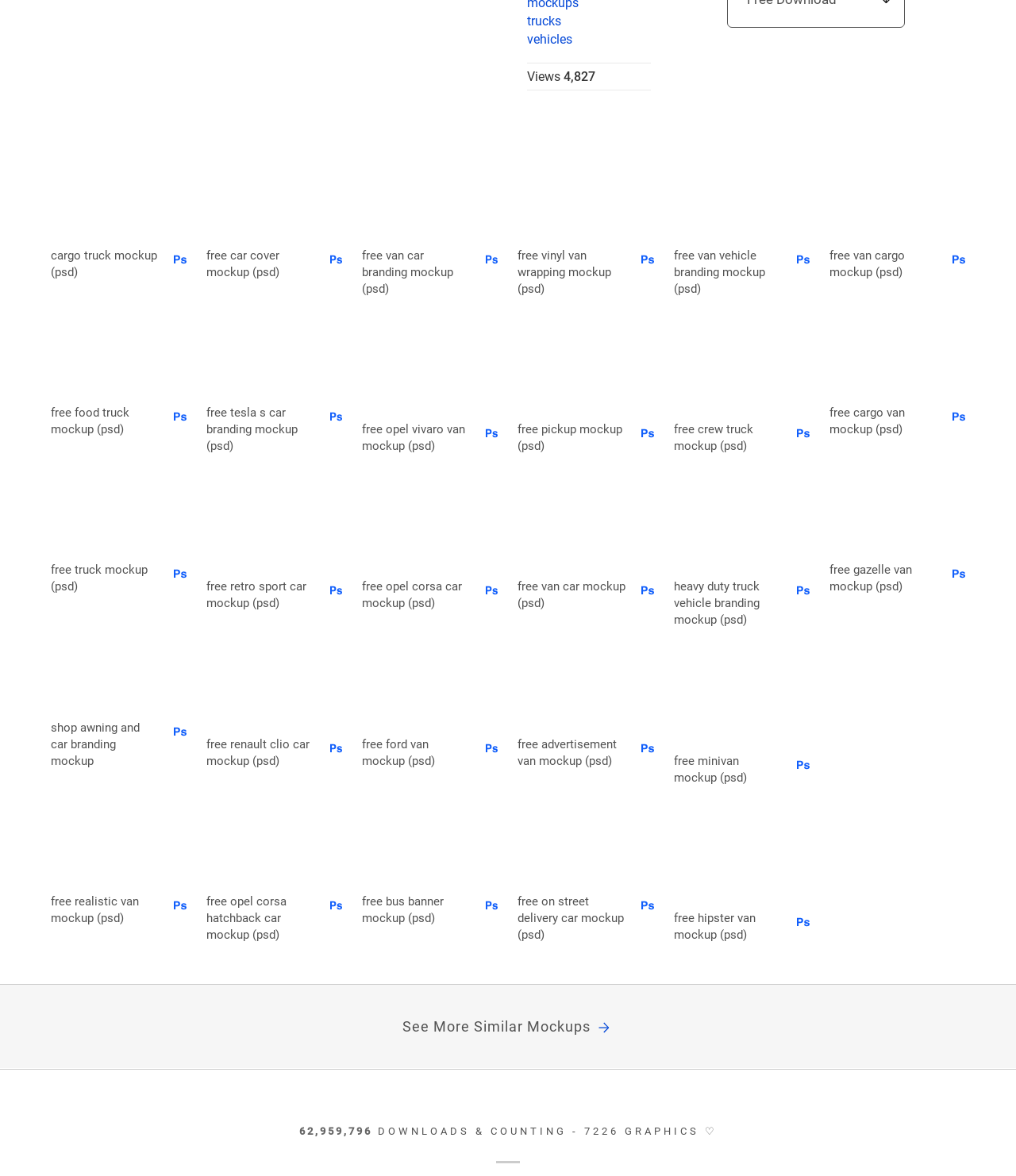Please find the bounding box coordinates of the element's region to be clicked to carry out this instruction: "view 'free food truck mockup (psd)'".

[0.05, 0.342, 0.157, 0.374]